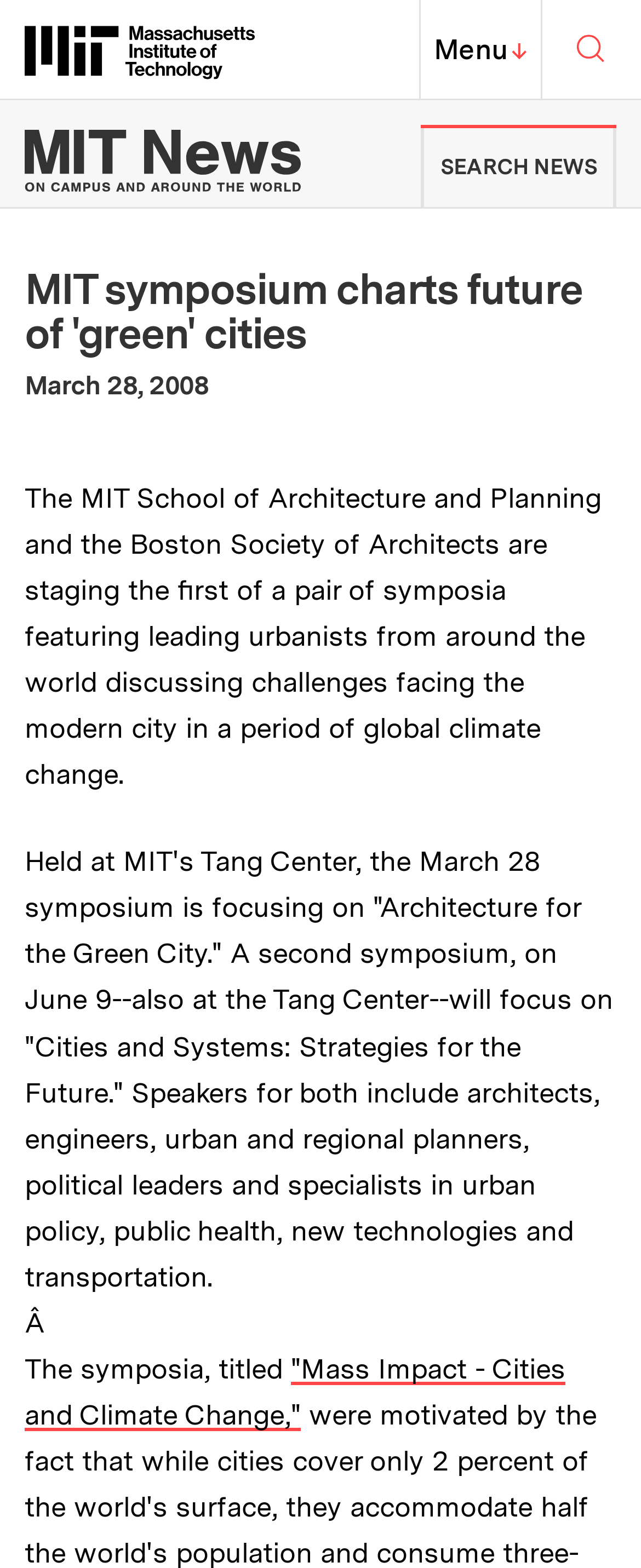Identify the bounding box coordinates for the UI element described as follows: Massachusetts Institute of Technology. Use the format (top-left x, top-left y, bottom-right x, bottom-right y) and ensure all values are floating point numbers between 0 and 1.

[0.038, 0.016, 0.397, 0.051]